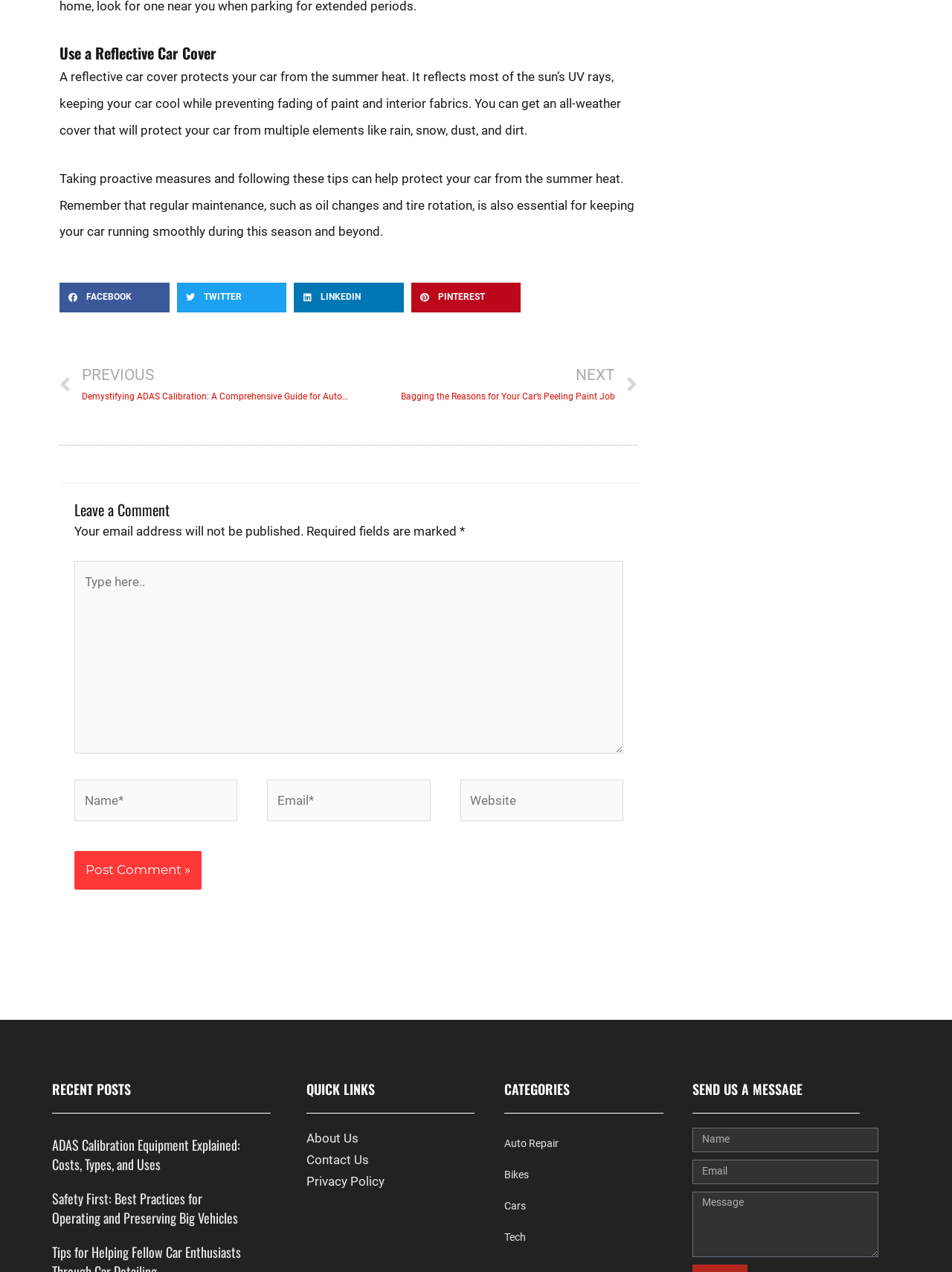What is the purpose of a reflective car cover?
Please respond to the question with as much detail as possible.

According to the webpage, a reflective car cover protects the car from the summer heat by reflecting most of the sun's UV rays, keeping the car cool while preventing fading of paint and interior fabrics.